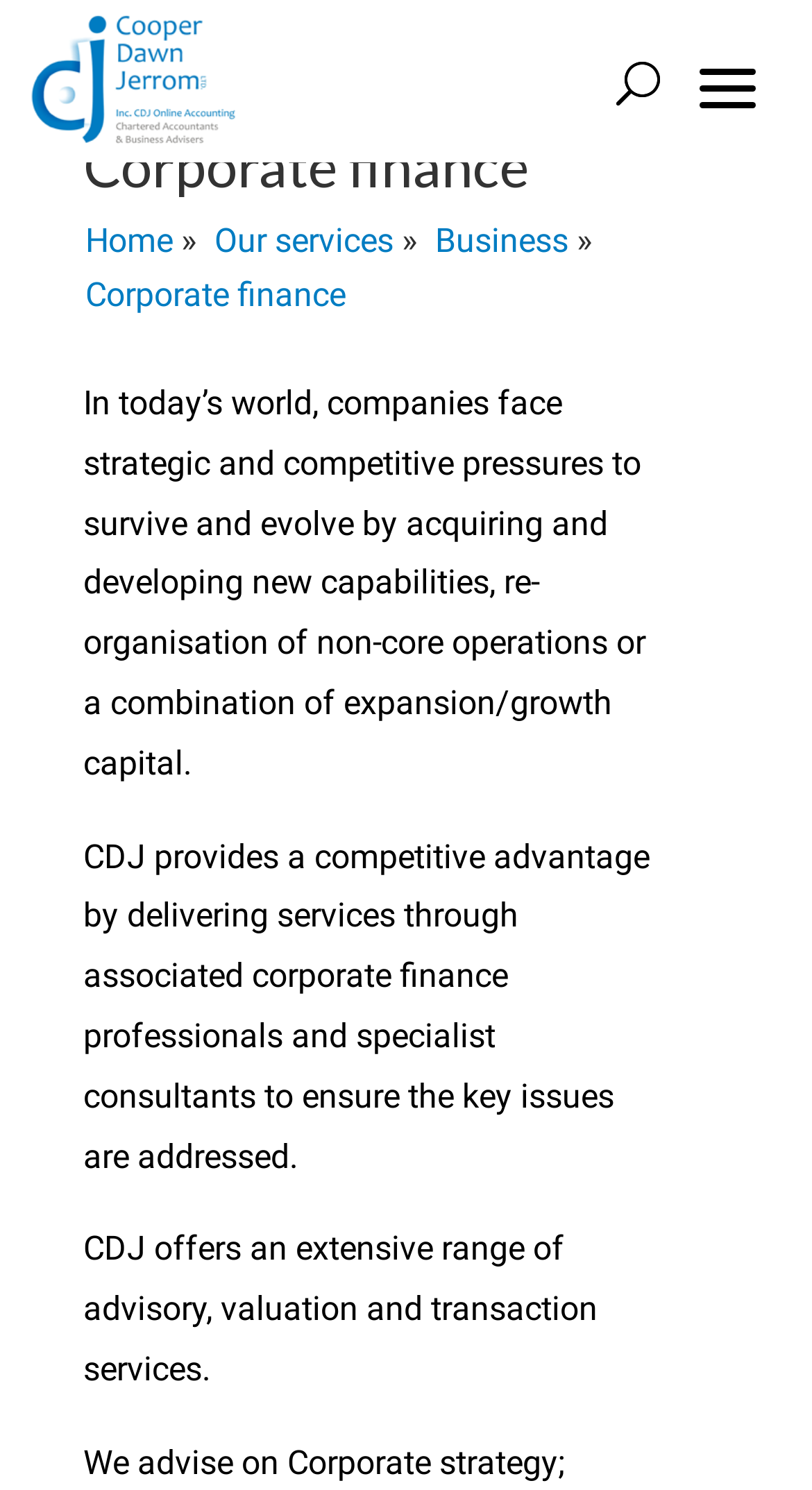Please determine the bounding box coordinates for the element with the description: "alt="Menu" aria-label="Menu Button" title="Menu Button"".

[0.821, 0.014, 0.974, 0.098]